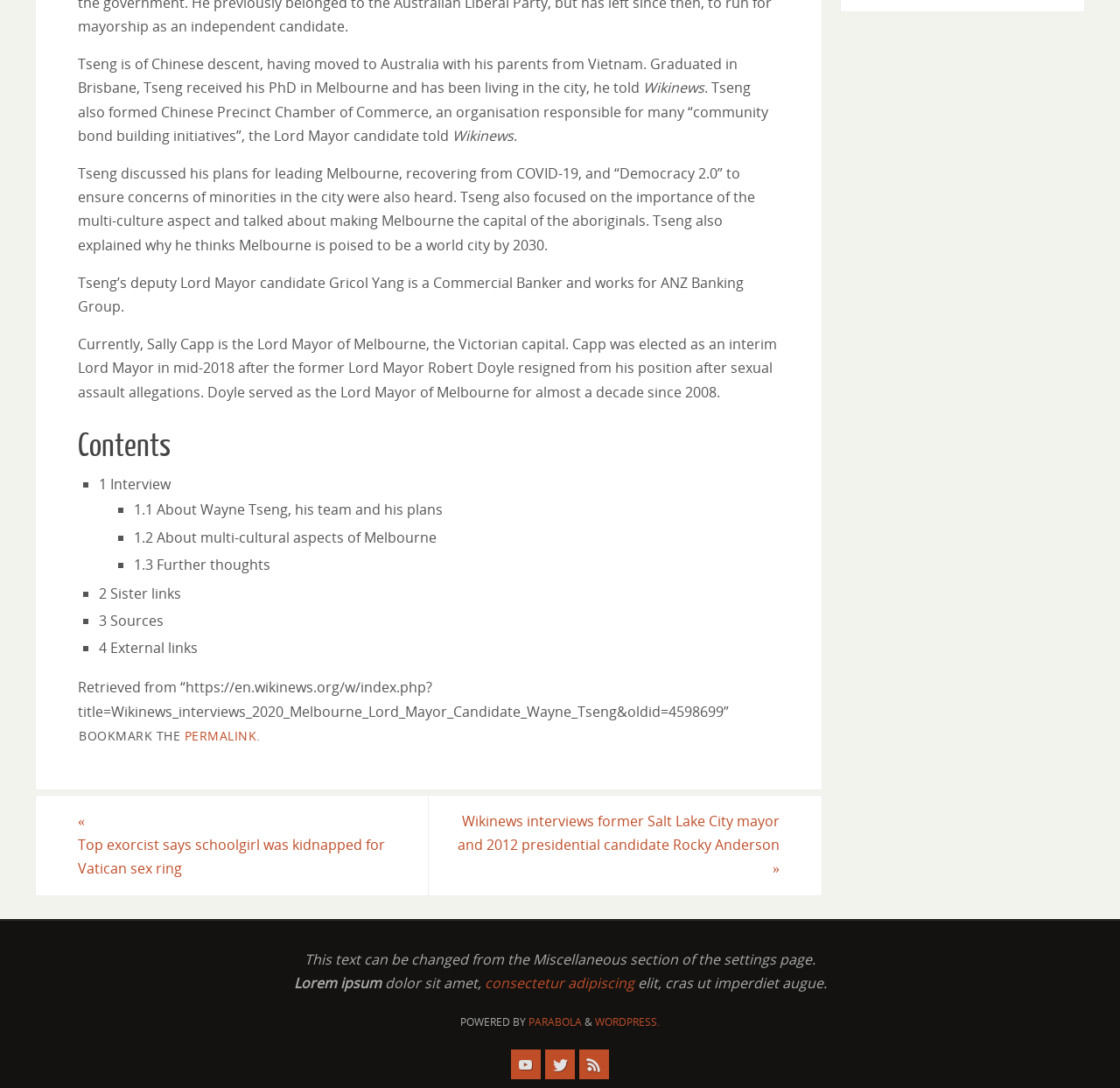Ascertain the bounding box coordinates for the UI element detailed here: "consectetur adipiscing". The coordinates should be provided as [left, top, right, bottom] with each value being a float between 0 and 1.

[0.432, 0.894, 0.566, 0.912]